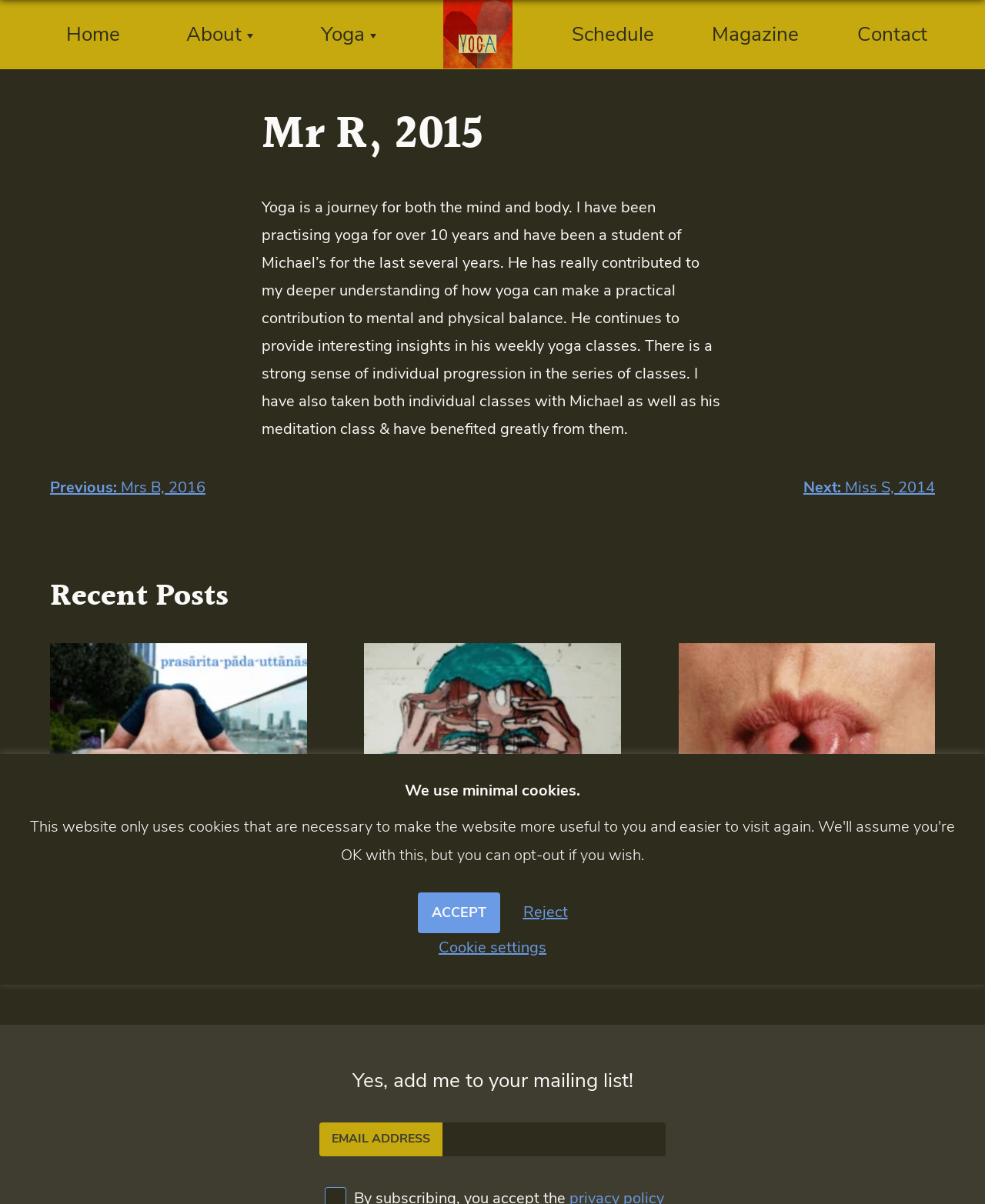Find the bounding box of the element with the following description: "Reject". The coordinates must be four float numbers between 0 and 1, formatted as [left, top, right, bottom].

[0.531, 0.749, 0.576, 0.766]